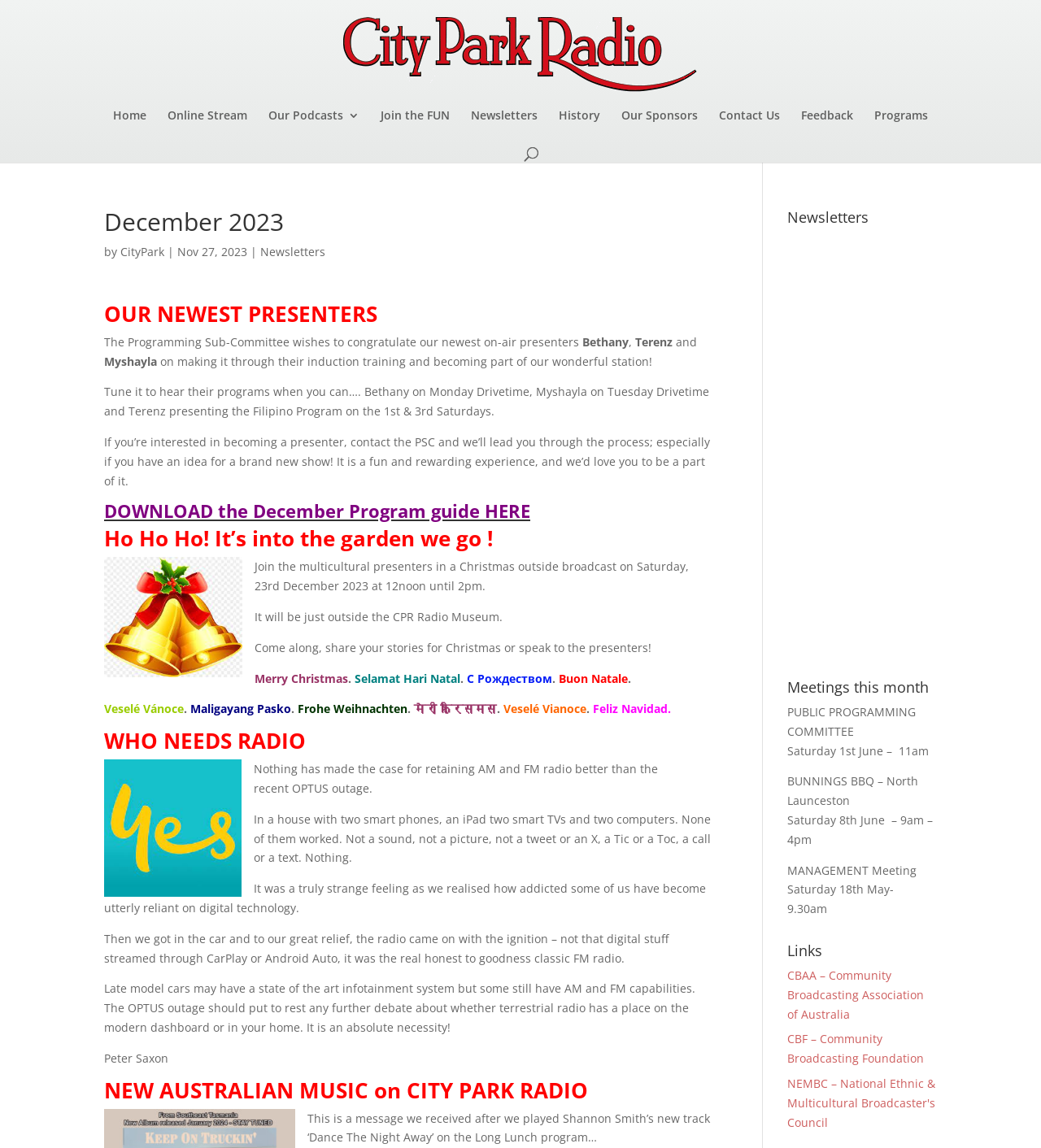Write a detailed summary of the webpage.

The webpage is about Launceston City Park Radio, a local radio station. At the top, there is a logo and a link to the radio station's homepage. Below that, there is a navigation menu with links to various sections of the website, including "Home", "Online Stream", "Our Podcasts", "Join the FUN", "Newsletters", "History", "Our Sponsors", "Contact Us", "Feedback", and "Programs".

The main content of the page is divided into several sections. The first section announces the newest presenters on the radio station, congratulating them on completing their induction training. There is also a call to action for those interested in becoming presenters.

The next section promotes a Christmas outside broadcast event on December 23rd, where multicultural presenters will be sharing stories and speaking with listeners. The event will take place outside the CPR Radio Museum.

Following that, there is a section with greetings in multiple languages, wishing listeners a Merry Christmas.

The subsequent section discusses the importance of retaining AM and FM radio, citing a recent OPTUS outage that left many without access to digital technology. The author argues that terrestrial radio is an absolute necessity.

Next, there is a section highlighting new Australian music on City Park Radio, with a message from a listener who appreciated a new track played on the Long Lunch program.

On the right side of the page, there is a column with links to newsletters from different months, from May 2024 to December 2023. Below that, there is a section with information about upcoming meetings, including a Public Programming Committee meeting on June 1st and a BUNNINGS BBQ event in North Launceston.